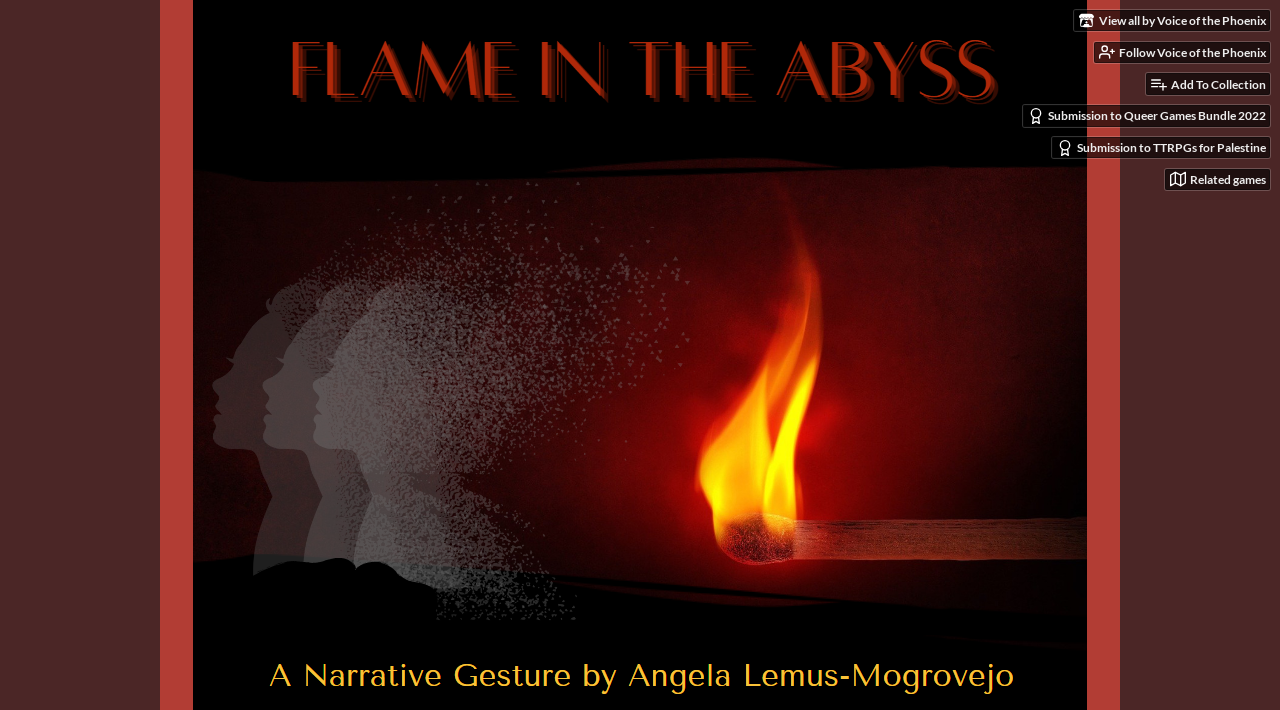What is the layout of the top section?
Using the image provided, answer with just one word or phrase.

Horizontal